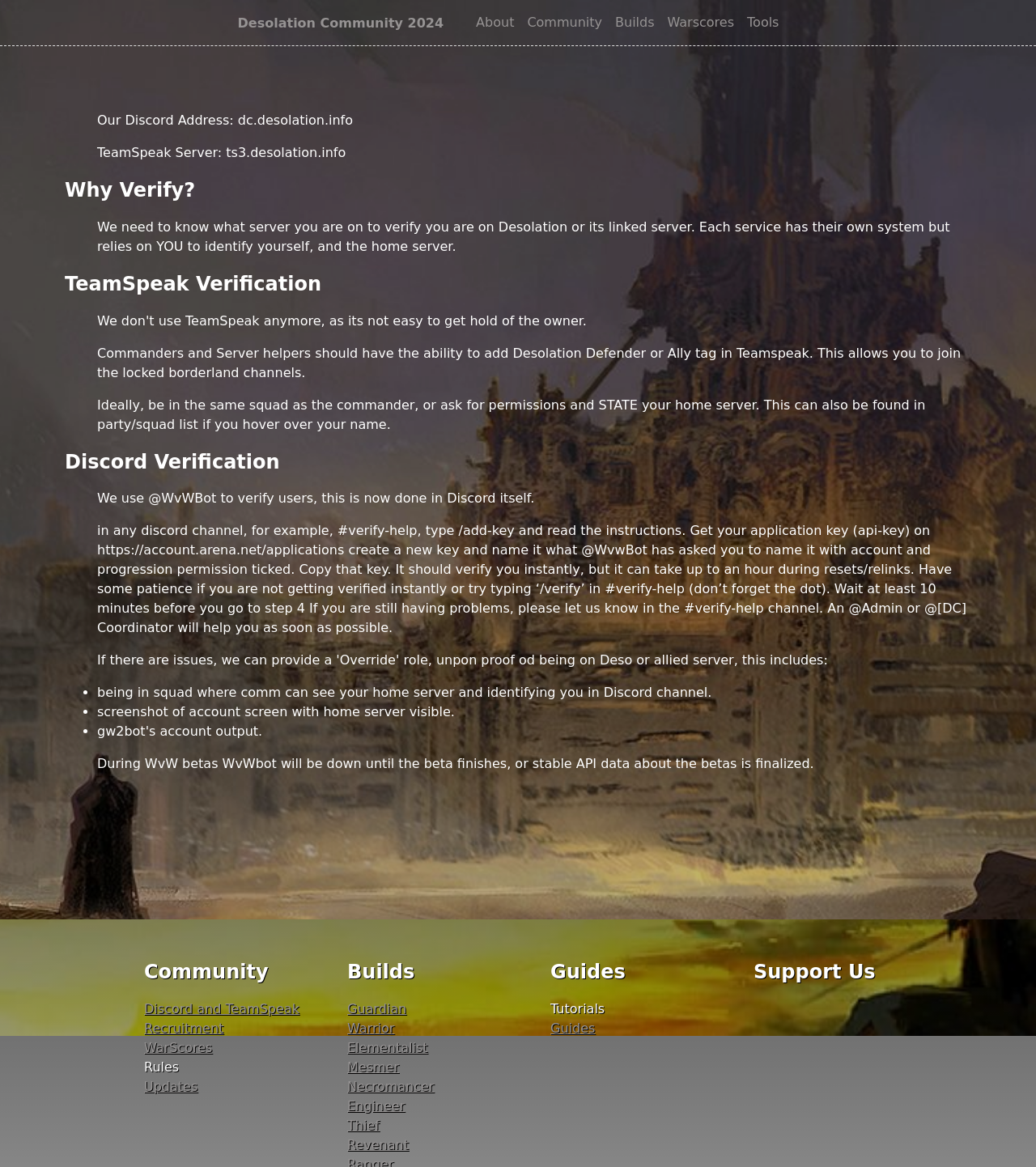Please locate the bounding box coordinates of the element's region that needs to be clicked to follow the instruction: "Check the 'WarScores'". The bounding box coordinates should be provided as four float numbers between 0 and 1, i.e., [left, top, right, bottom].

[0.644, 0.012, 0.709, 0.026]